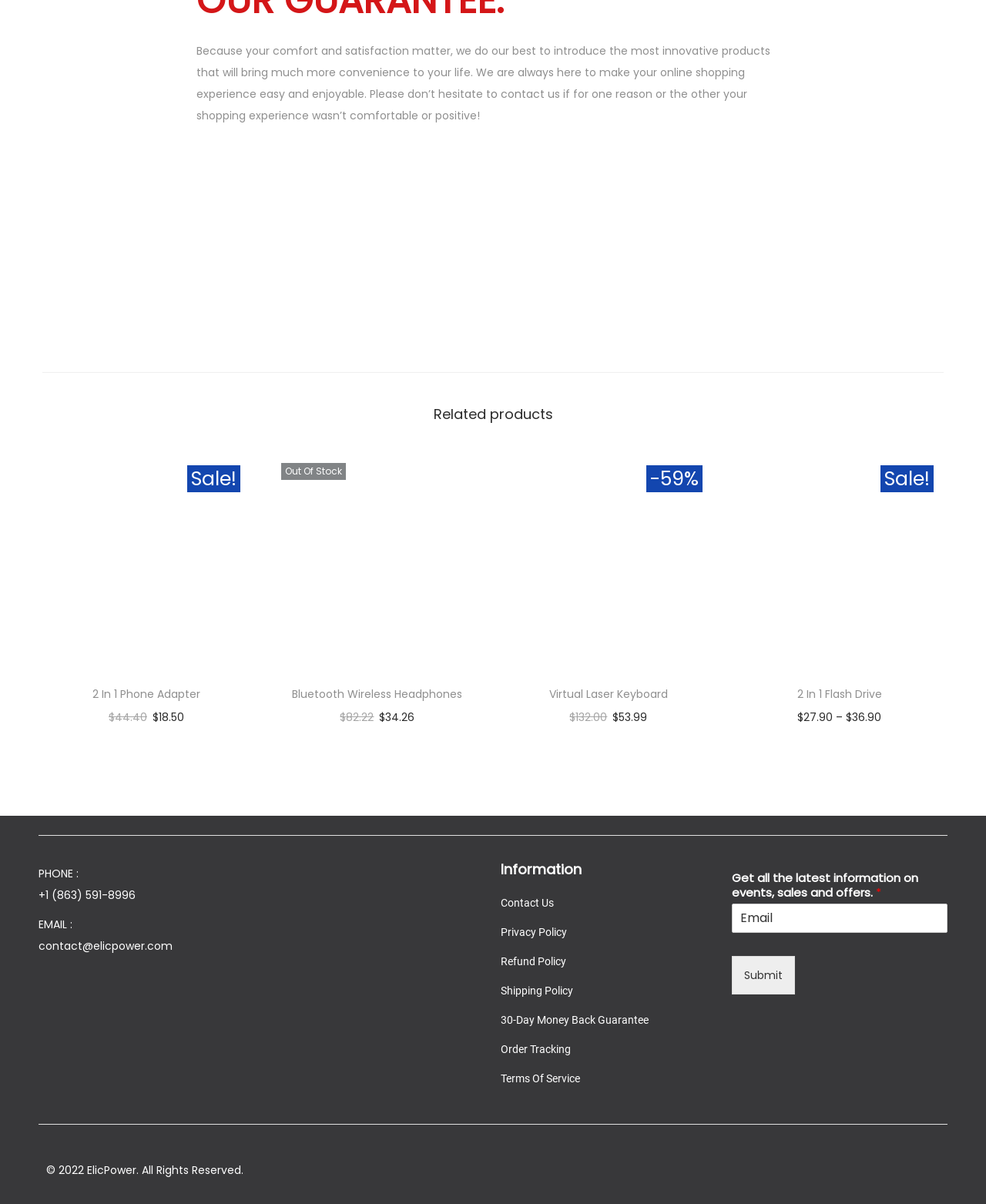Please indicate the bounding box coordinates for the clickable area to complete the following task: "View the full thesis". The coordinates should be specified as four float numbers between 0 and 1, i.e., [left, top, right, bottom].

None